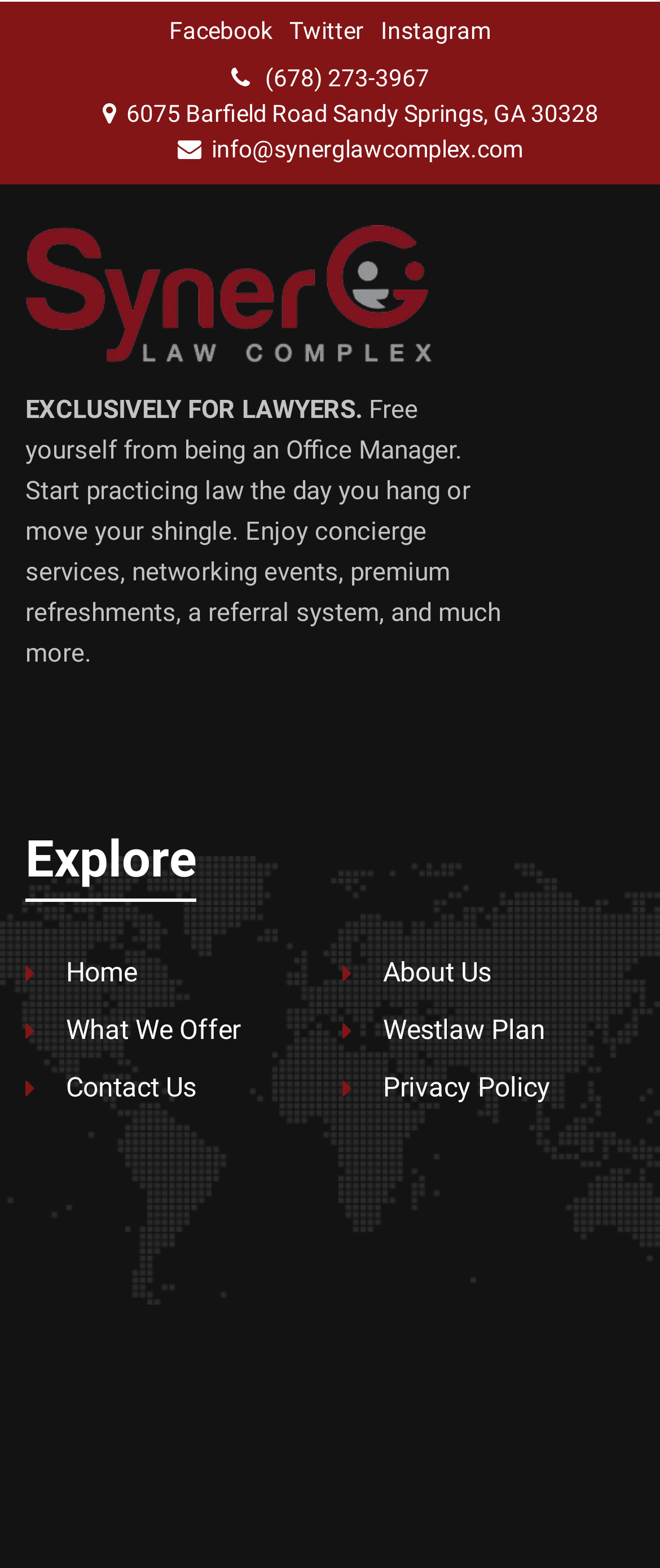What is the email address of the law complex?
Give a detailed explanation using the information visible in the image.

I found the email address by looking at the link element that contains the email address information, which is 'info@synerglawcomplex.com'.